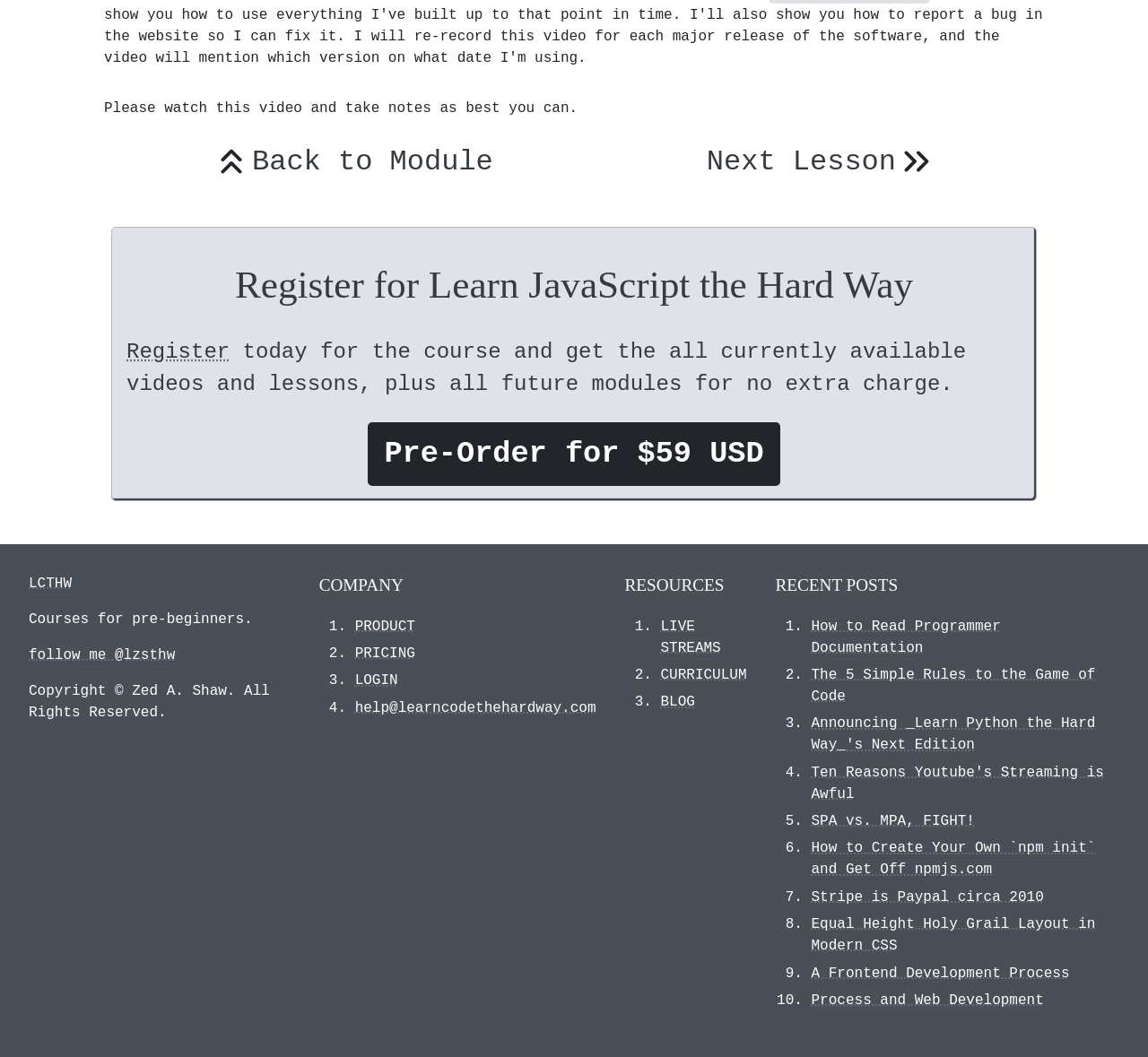Locate the bounding box coordinates of the clickable region necessary to complete the following instruction: "Click the 'Register' link". Provide the coordinates in the format of four float numbers between 0 and 1, i.e., [left, top, right, bottom].

[0.11, 0.322, 0.2, 0.344]